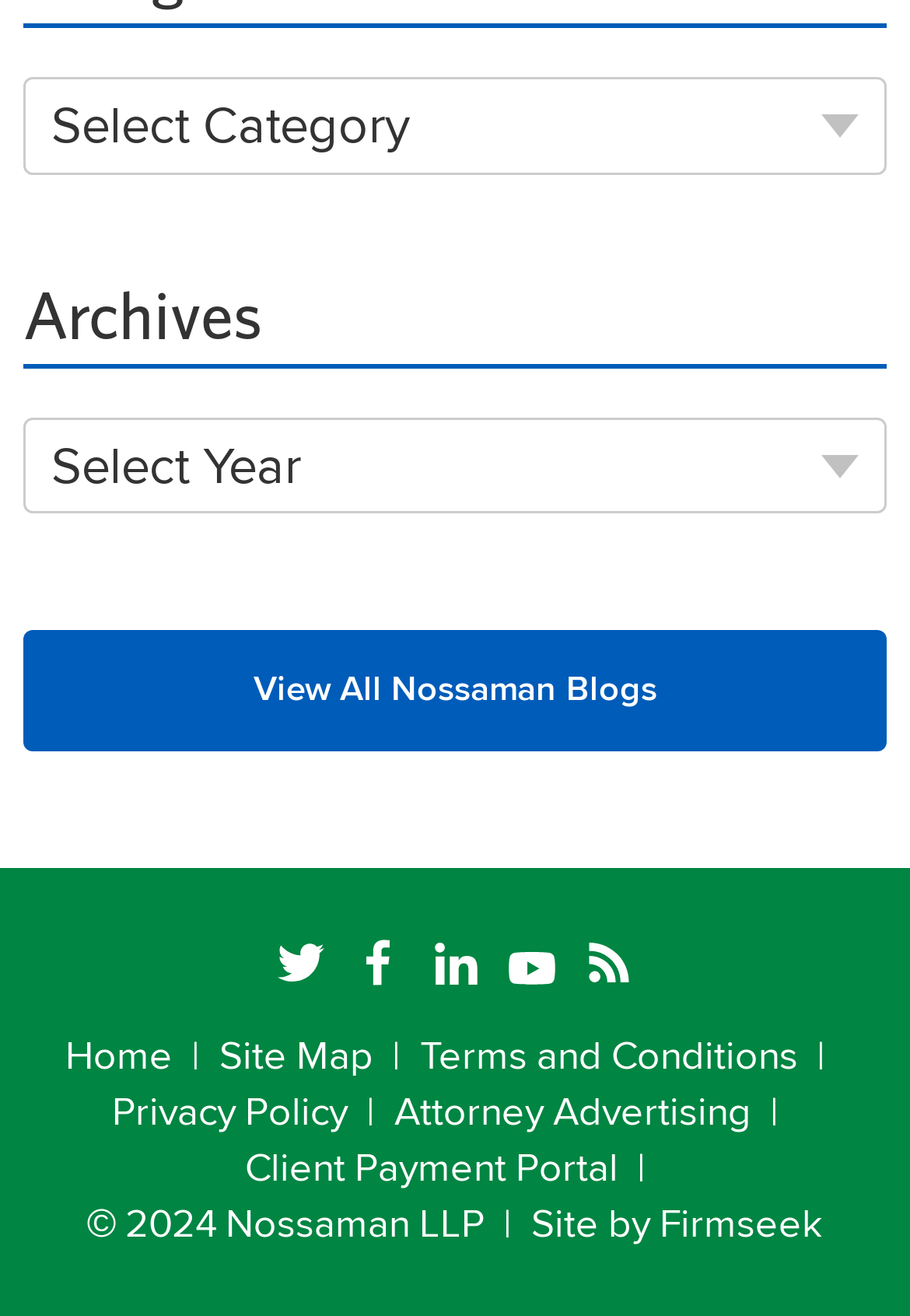Please find the bounding box coordinates in the format (top-left x, top-left y, bottom-right x, bottom-right y) for the given element description. Ensure the coordinates are floating point numbers between 0 and 1. Description: Facebook

[0.373, 0.711, 0.458, 0.753]